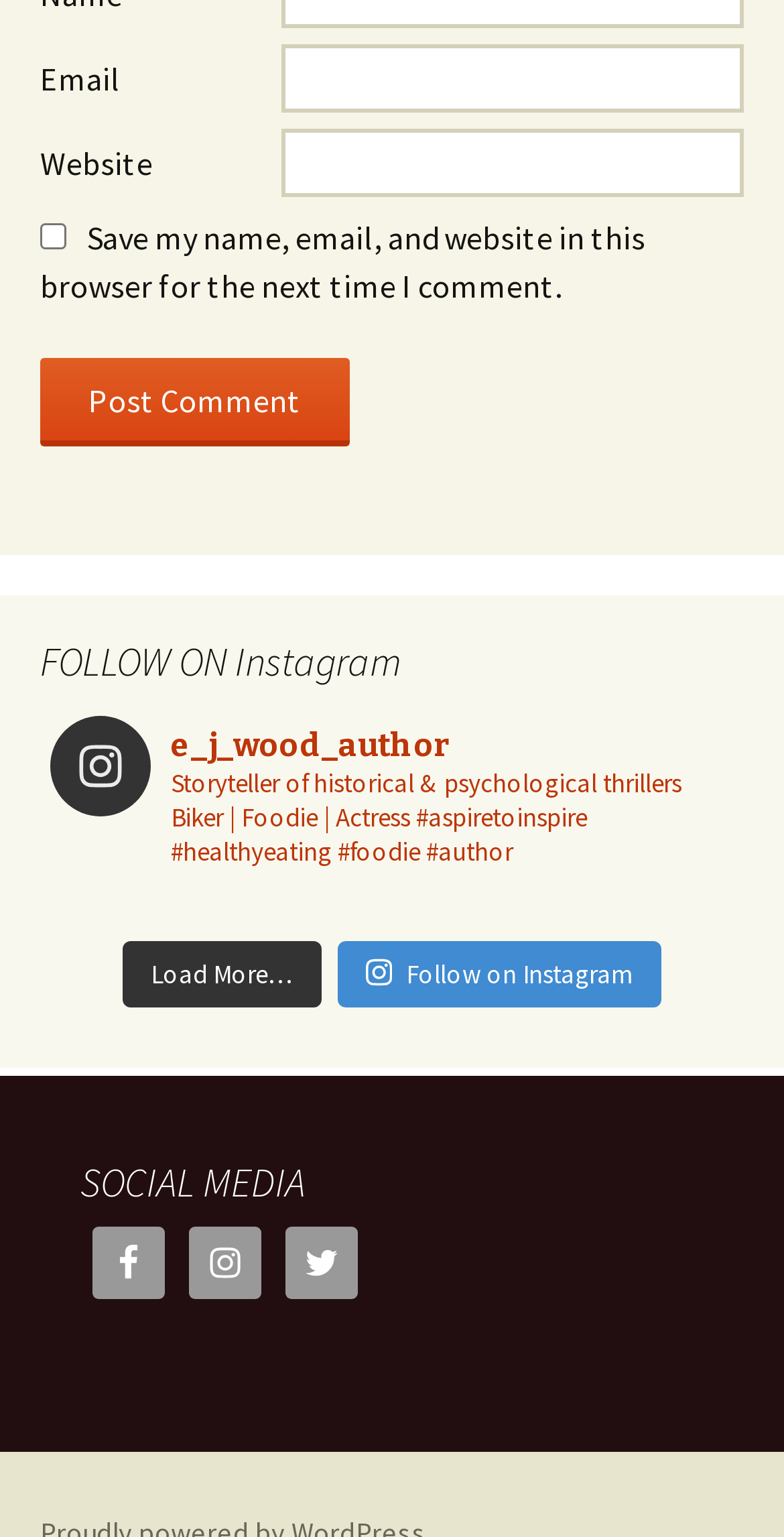Find the bounding box coordinates for the UI element that matches this description: "Load More…".

[0.156, 0.612, 0.41, 0.656]